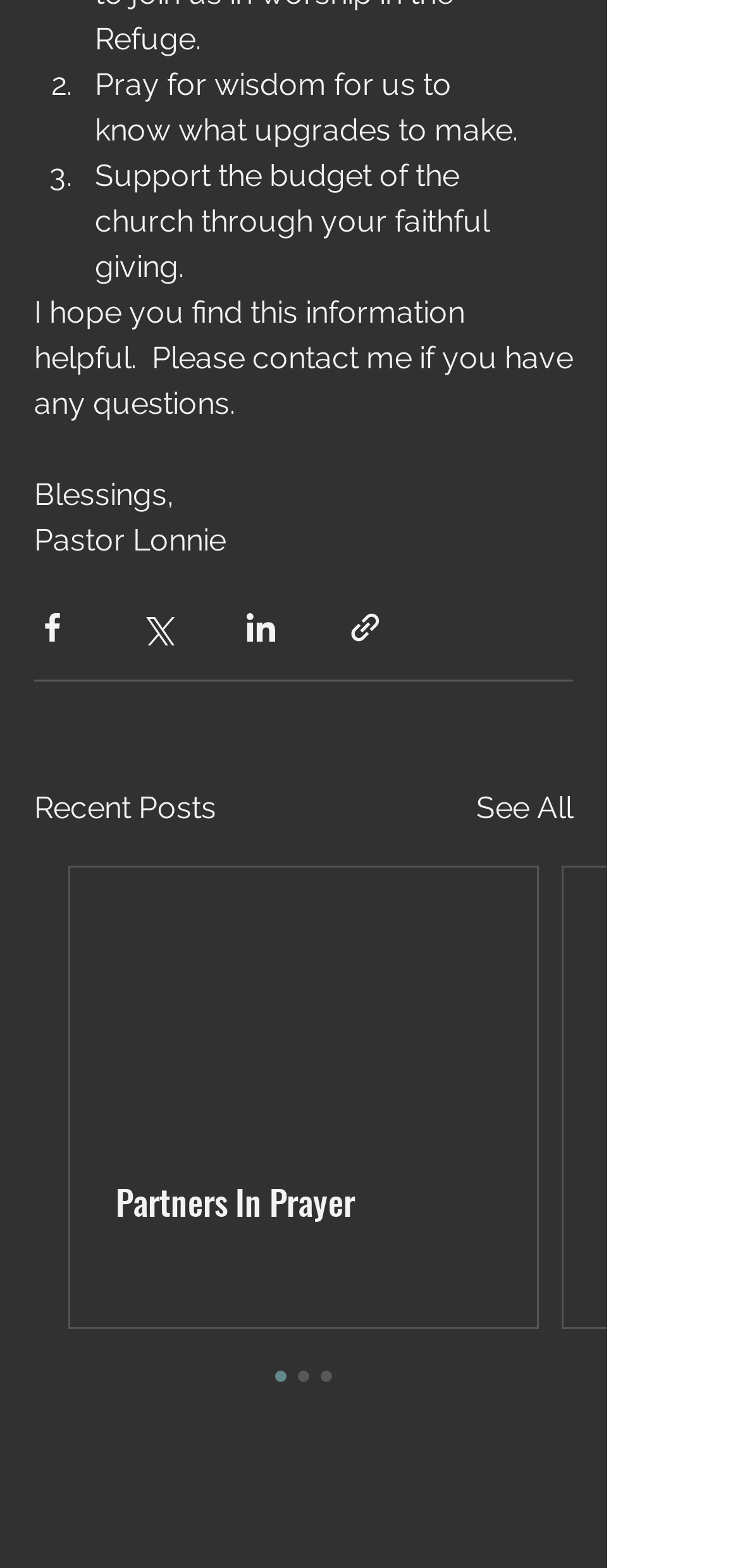What is the title of the section below the buttons?
Based on the screenshot, answer the question with a single word or phrase.

Recent Posts